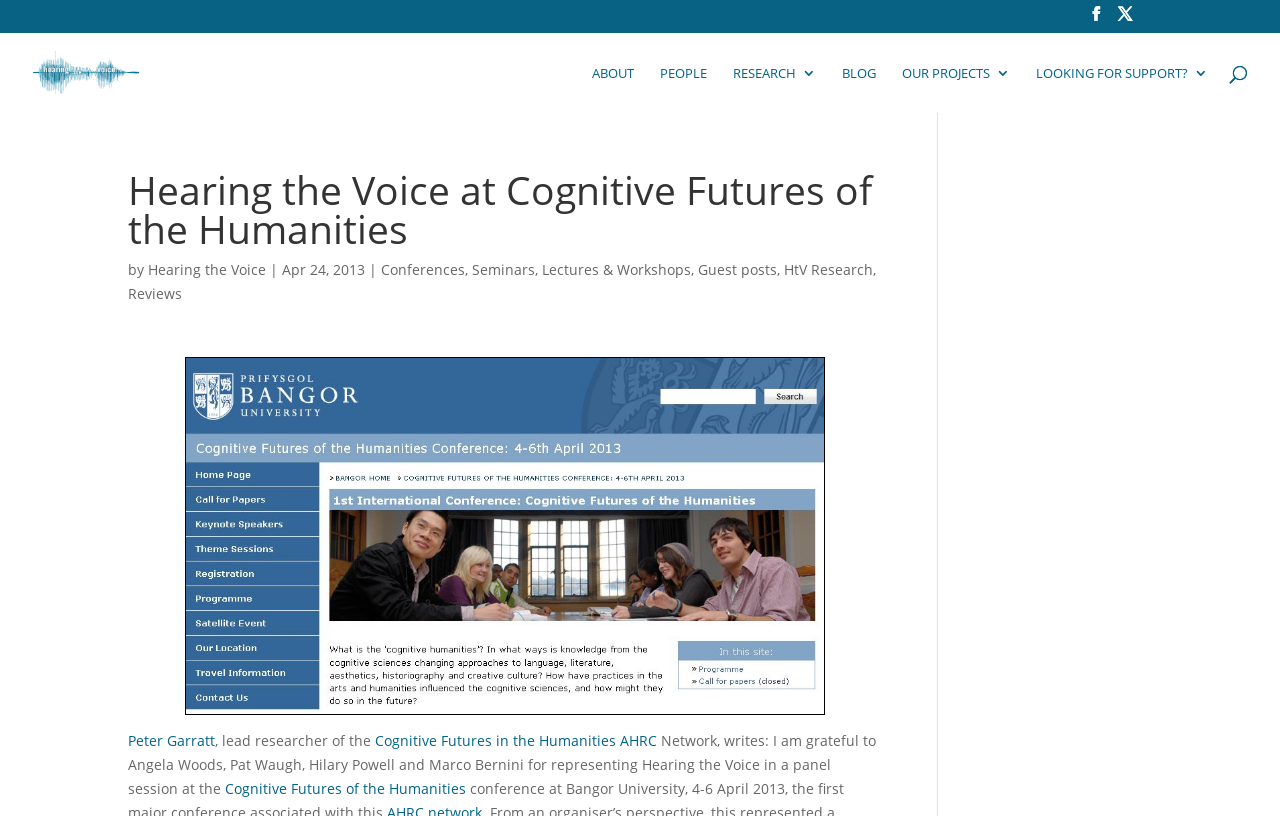Locate the bounding box coordinates of the area where you should click to accomplish the instruction: "View the research projects".

[0.705, 0.08, 0.789, 0.138]